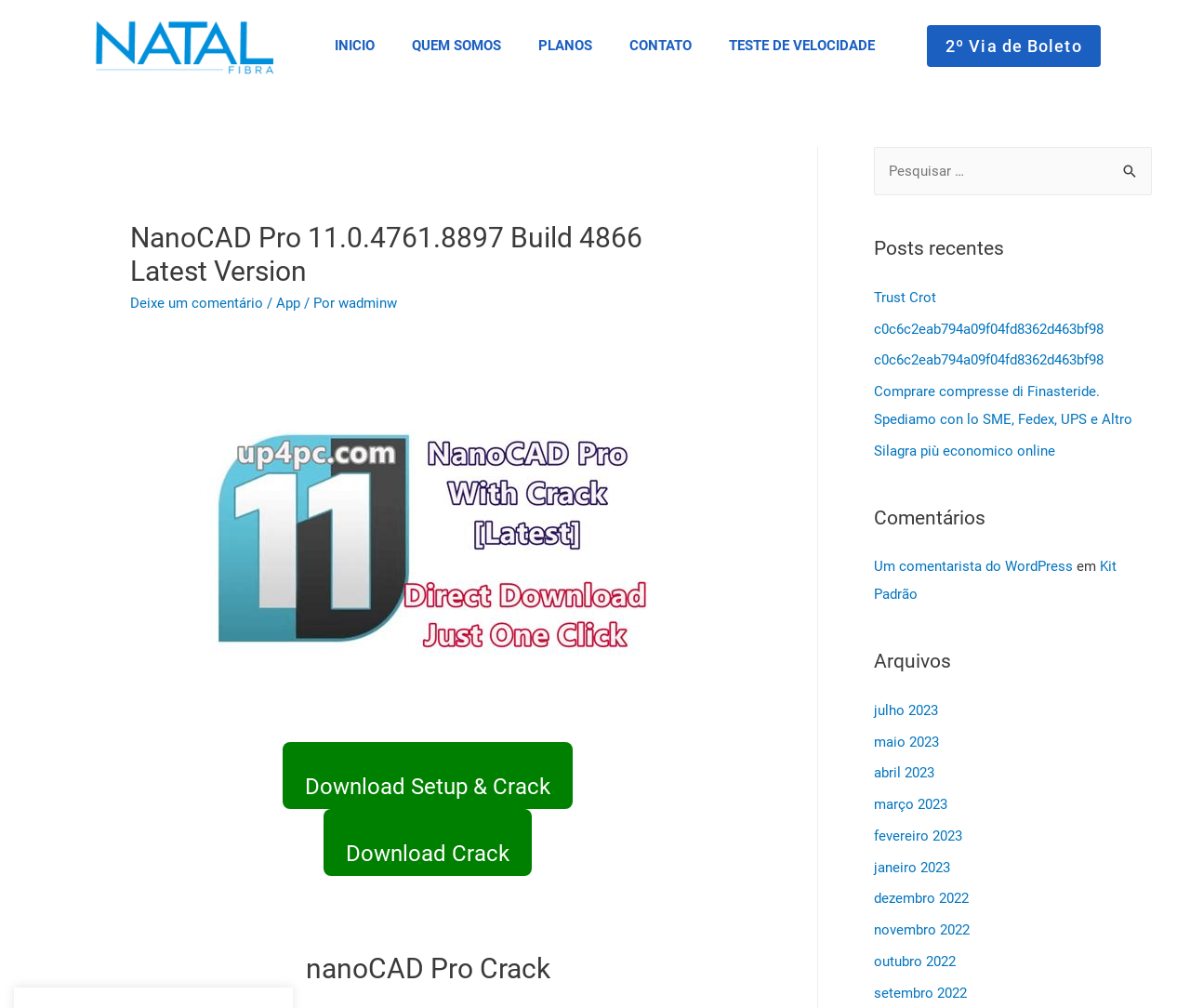Offer an extensive depiction of the webpage and its key elements.

This webpage appears to be a blog or article page focused on nanoCAD Pro 11 Crack. At the top, there is a navigation menu with five links: "INICIO", "QUEM SOMOS", "PLANOS", "CONTATO", and "TESTE DE VELOCIDADE". Below the navigation menu, there is a button labeled "2º Via de Boleto".

The main content area is divided into two sections. On the left, there is a header section with a heading "NanoCAD Pro 11.0.4761.8897 Build 4866 Latest Version" and a link to leave a comment. Below the header, there is a link to download the setup and crack for nanoCAD Pro 11, accompanied by an image and two buttons to download the setup and crack.

On the right side, there is a search bar with a search box and a "Pesquisar" button. Below the search bar, there are three sections: "Posts recentes", "Comentários", and "Arquivos". The "Posts recentes" section contains four links to recent posts, while the "Comentários" section has two links to comments. The "Arquivos" section lists 10 links to archived posts, organized by month.

At the very bottom of the page, there is a heading "nanoCAD Pro Crack" which seems to be a summary or title of the page's content.